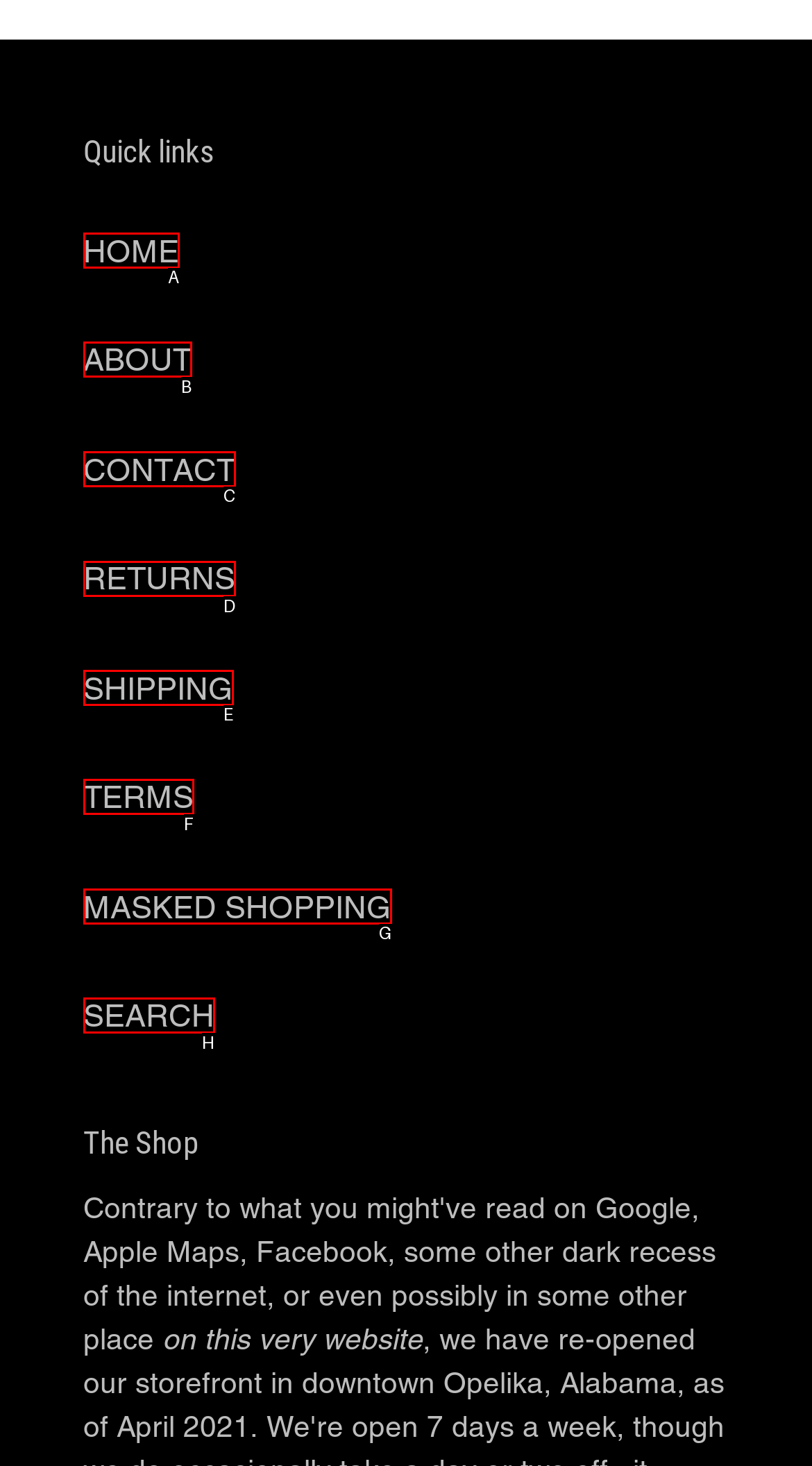Tell me which one HTML element I should click to complete this task: Click on '1' Answer with the option's letter from the given choices directly.

None